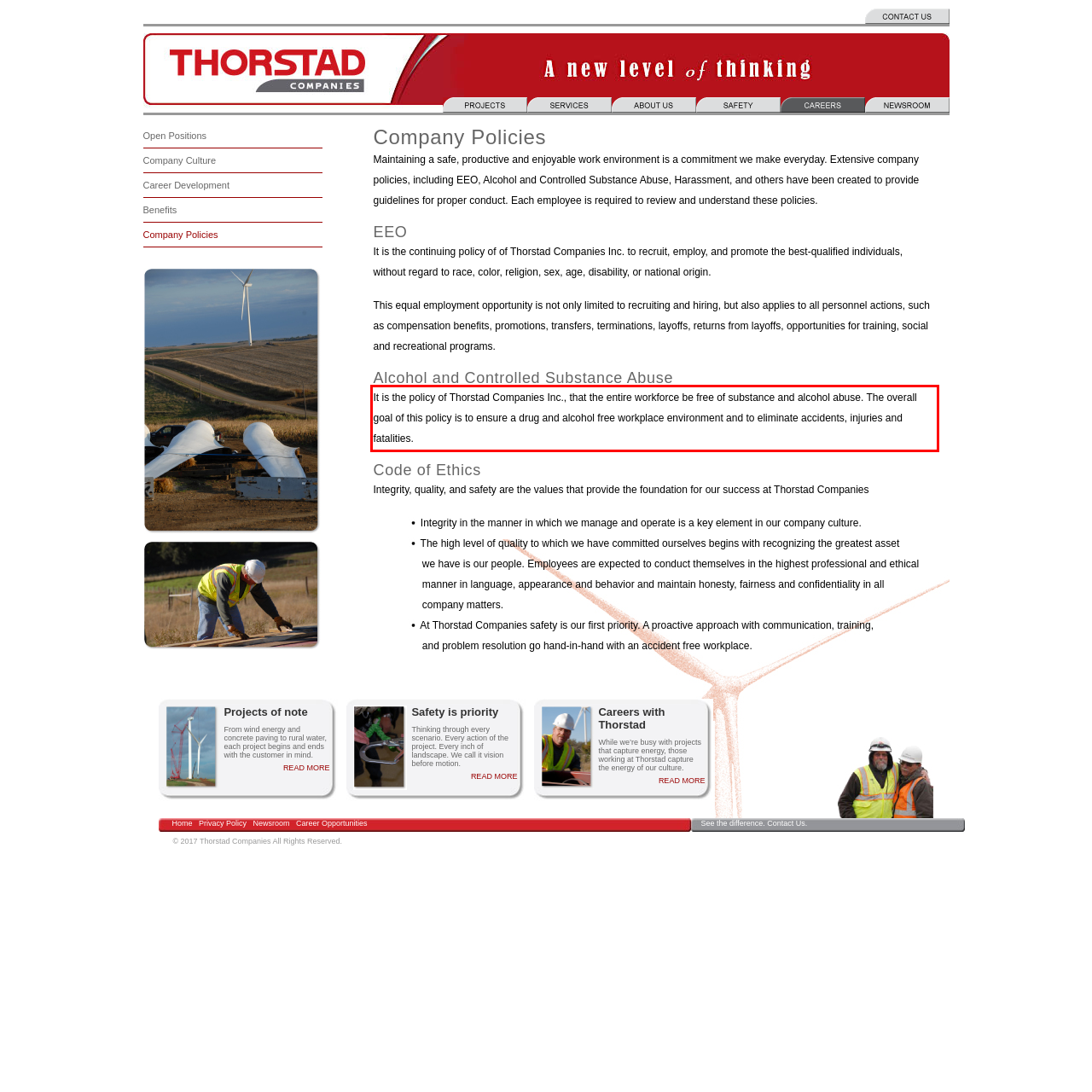Analyze the webpage screenshot and use OCR to recognize the text content in the red bounding box.

It is the policy of Thorstad Companies Inc., that the entire workforce be free of substance and alcohol abuse. The overall goal of this policy is to ensure a drug and alcohol free workplace environment and to eliminate accidents, injuries and fatalities.